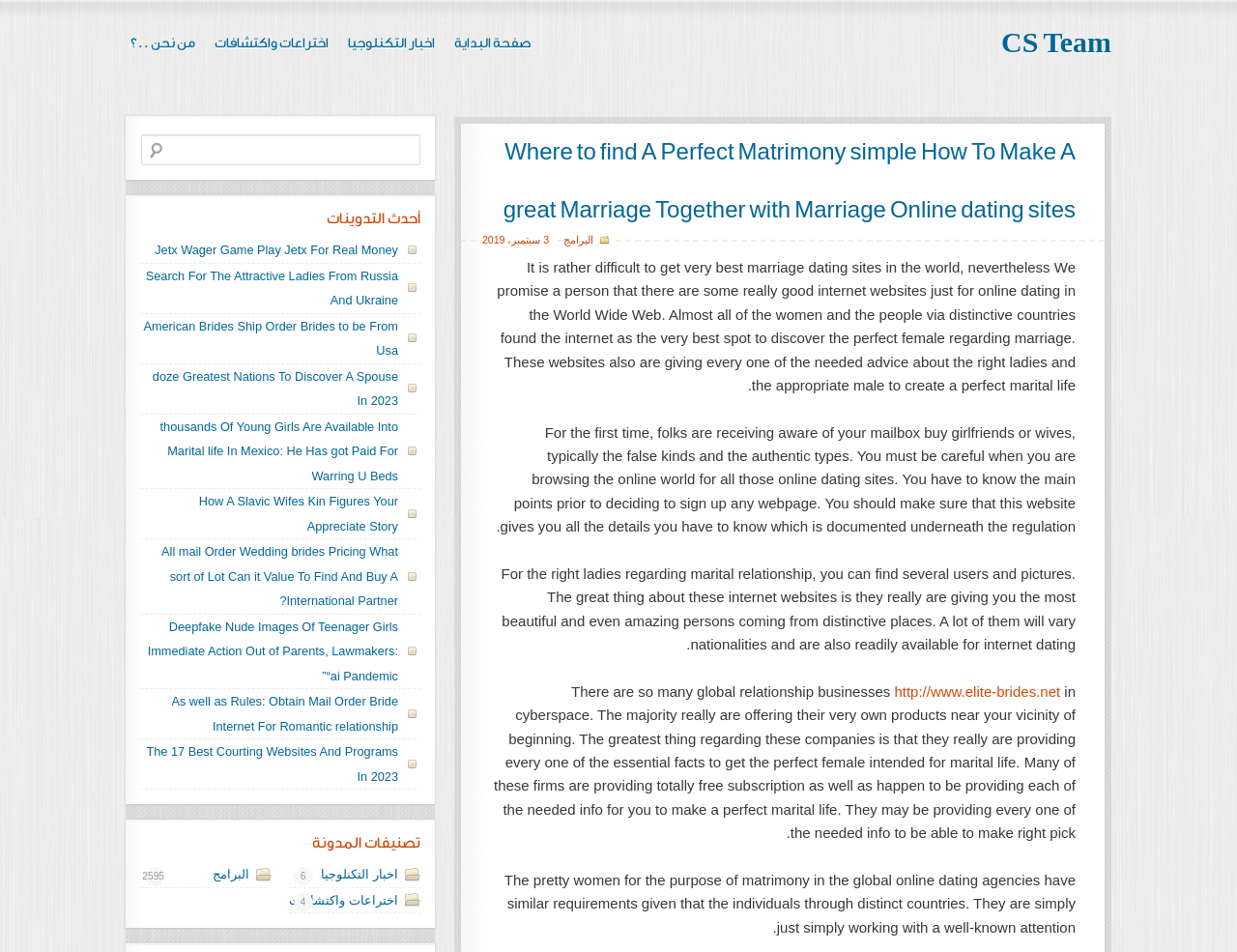Please give a concise answer to this question using a single word or phrase: 
What is the purpose of this website?

Marriage online dating